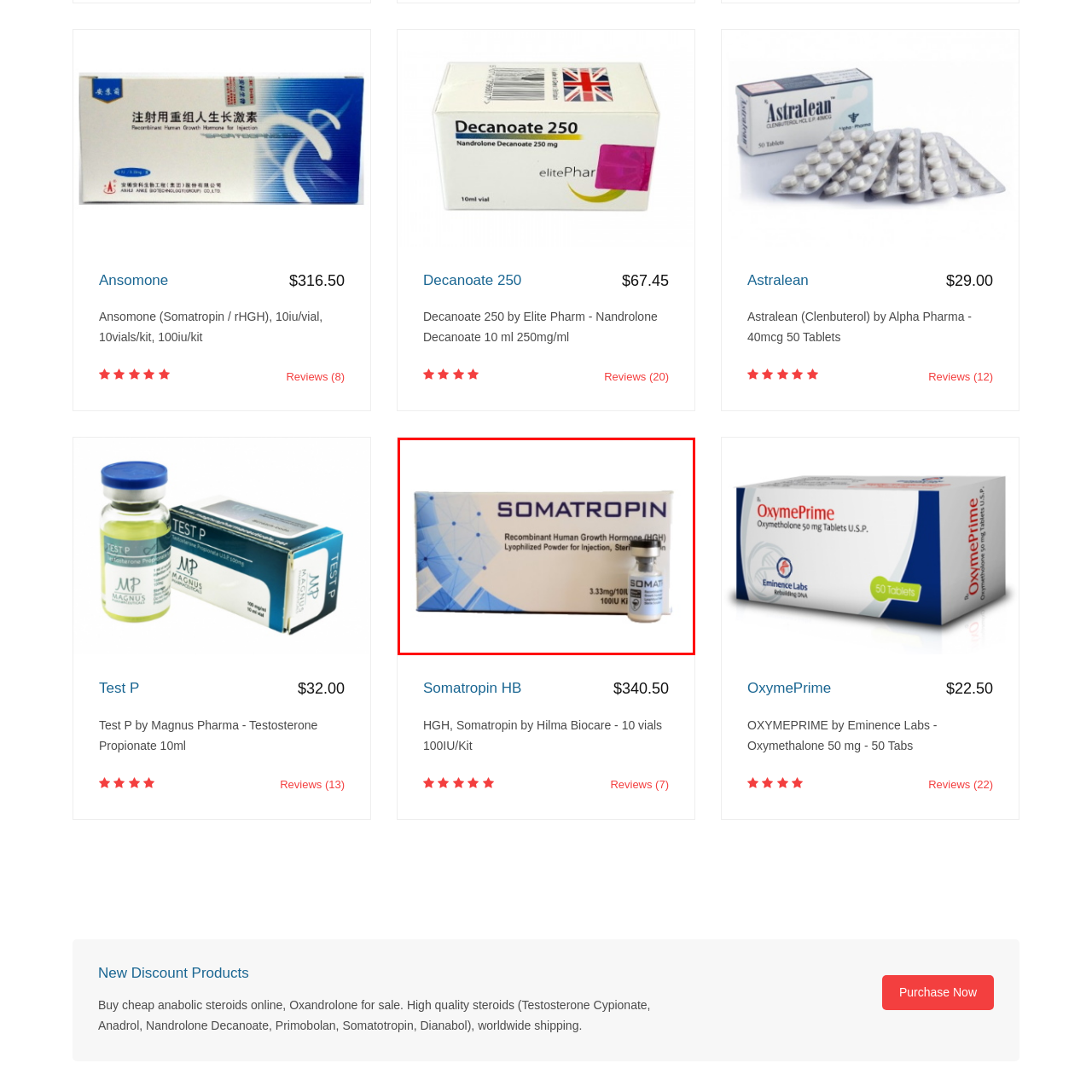Please examine the image highlighted by the red boundary and provide a comprehensive response to the following question based on the visual content: 
What is the total IU in the package?

The label on the packaging indicates that the vial contains 3.33 mg per 10 IU, and since the package contains one vial, the total IU in the package is 100 IU.